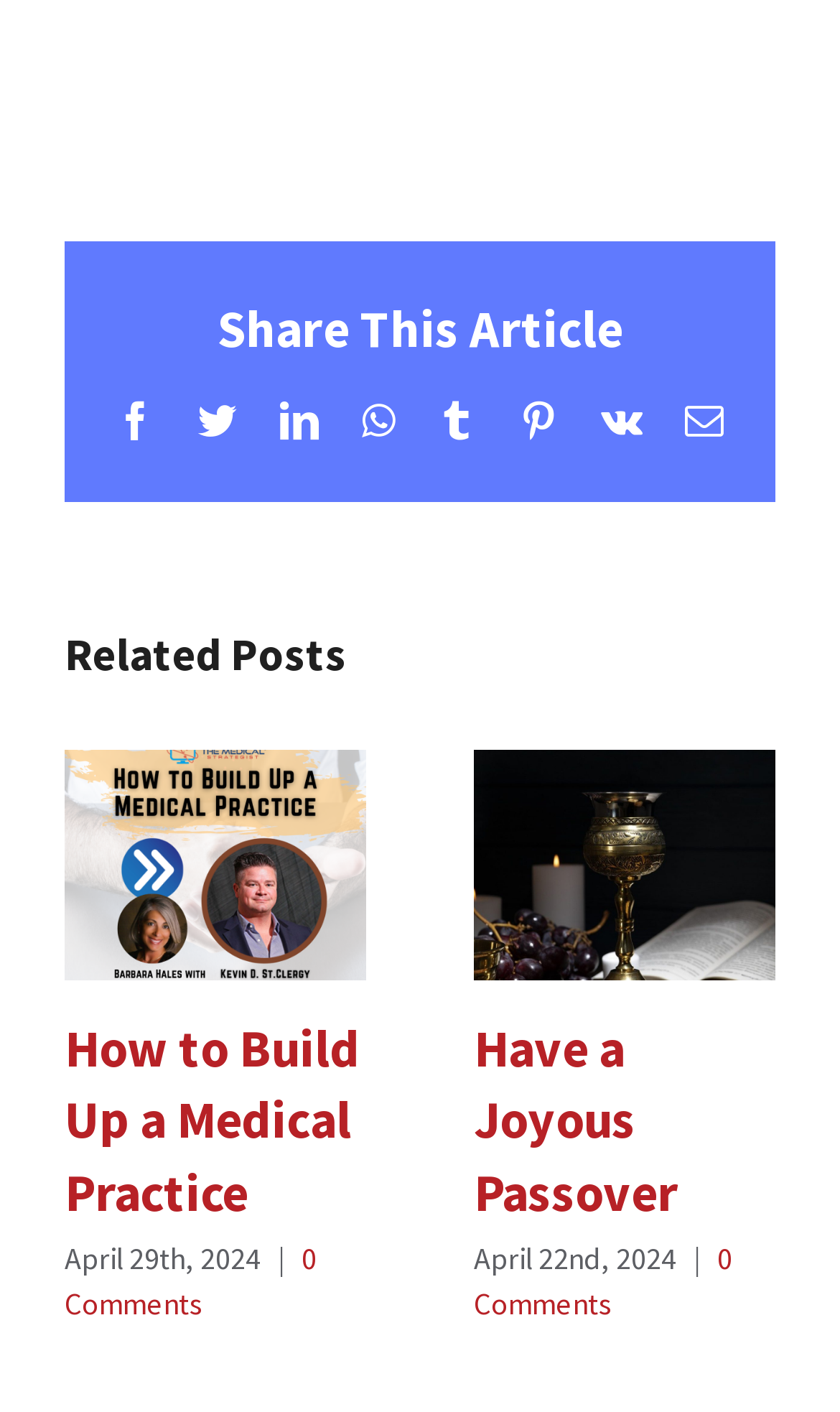Could you indicate the bounding box coordinates of the region to click in order to complete this instruction: "Read the article 'Have a Joyous Passover'".

[0.564, 0.718, 0.808, 0.868]